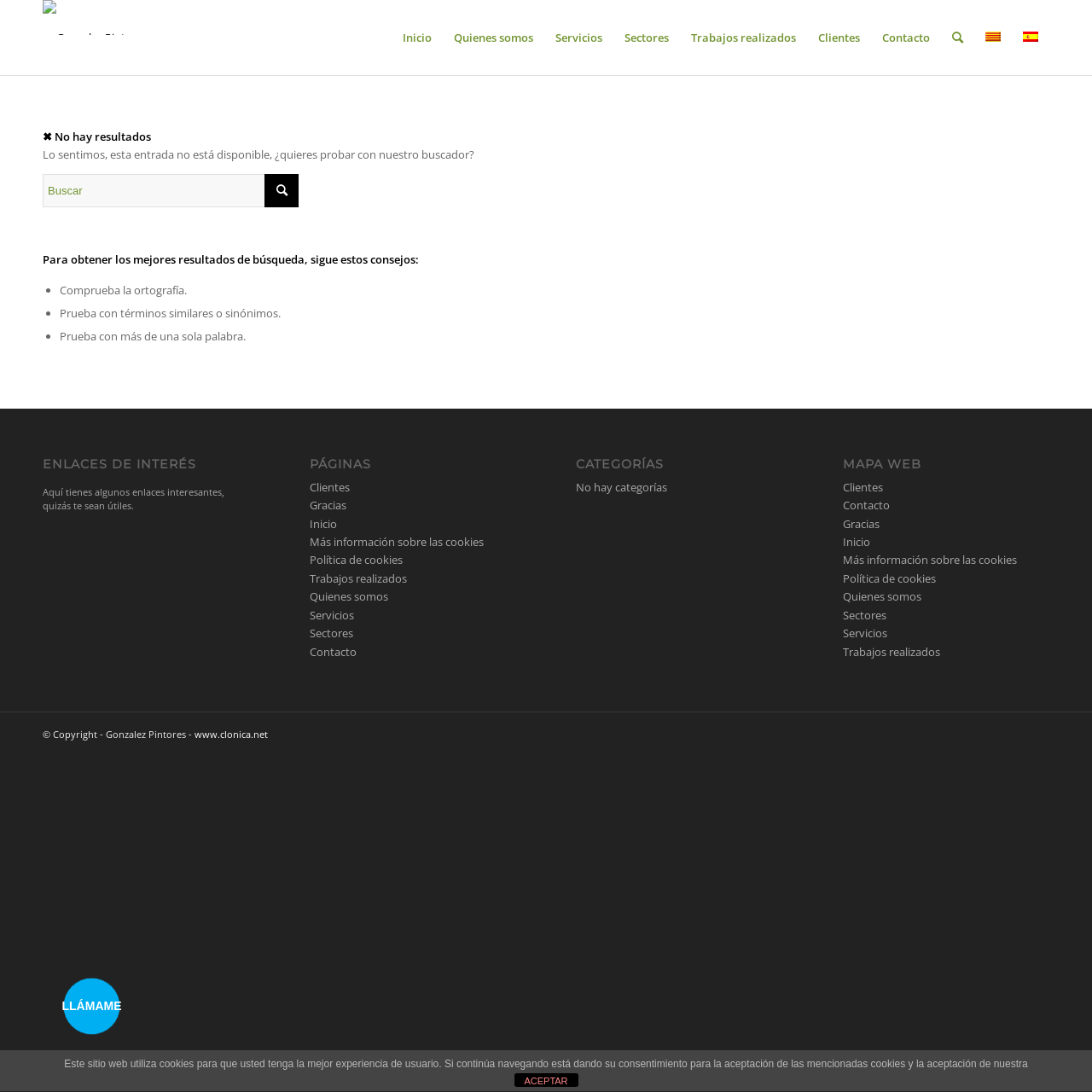Respond with a single word or short phrase to the following question: 
What is the message displayed when no results are found?

No hay resultados